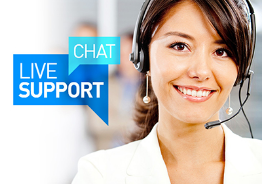Refer to the image and provide an in-depth answer to the question:
What is displayed next to the representative?

The words 'LIVE CHAT SUPPORT' are prominently displayed next to the representative in bold, vibrant colors, emphasizing the availability of real-time help for customers.